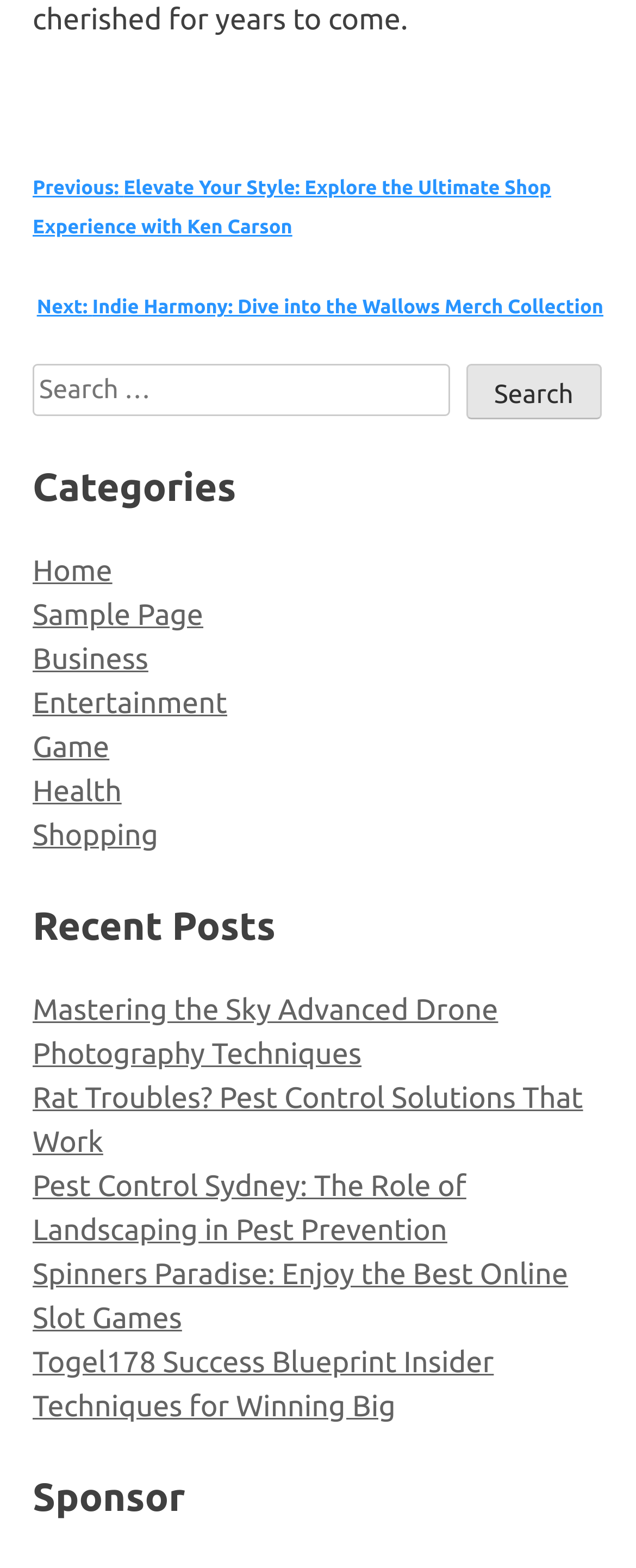Respond to the question below with a single word or phrase:
How many categories are there?

9